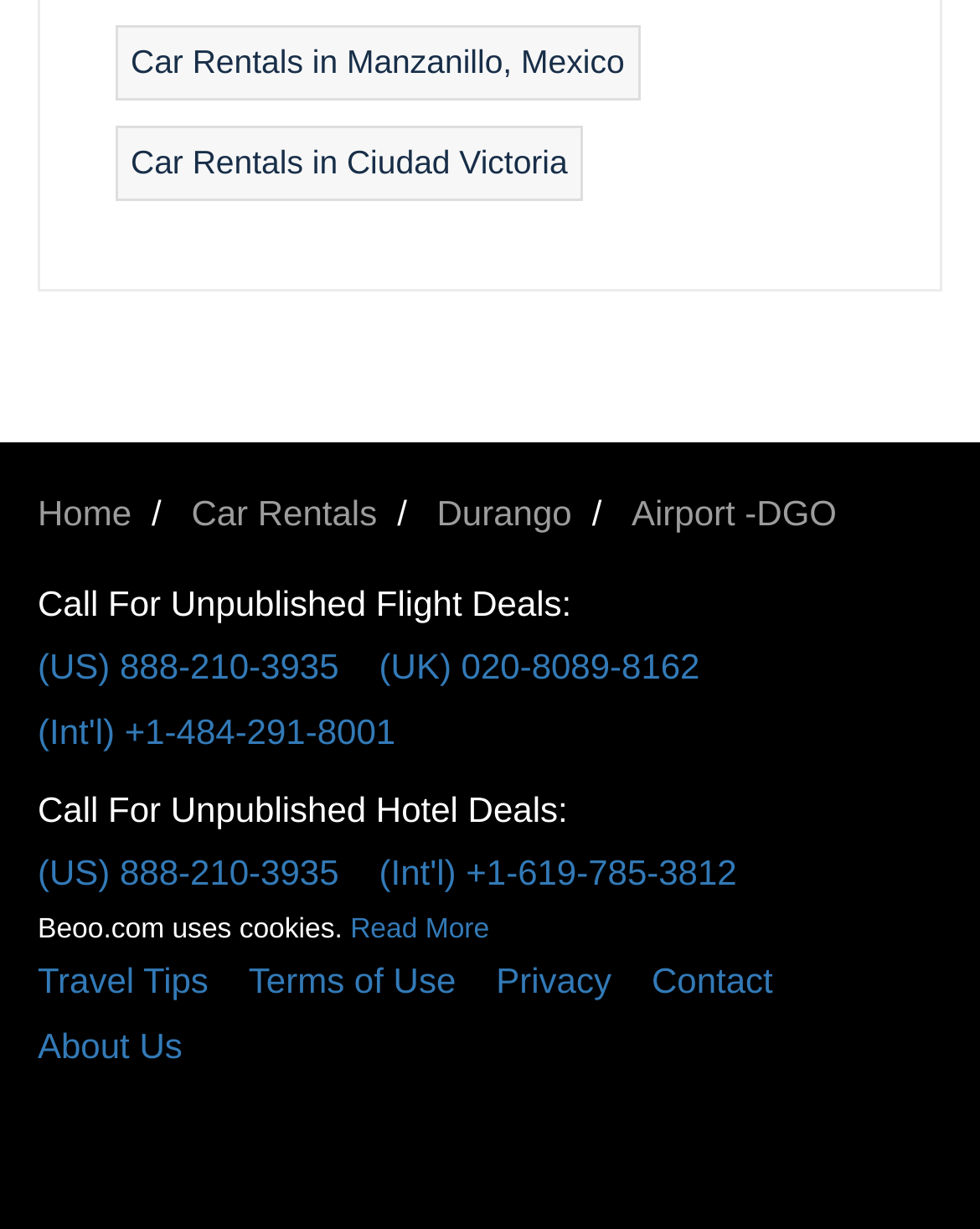Please determine the bounding box coordinates of the clickable area required to carry out the following instruction: "Search for car rentals in Manzanillo, Mexico". The coordinates must be four float numbers between 0 and 1, represented as [left, top, right, bottom].

[0.133, 0.034, 0.637, 0.065]